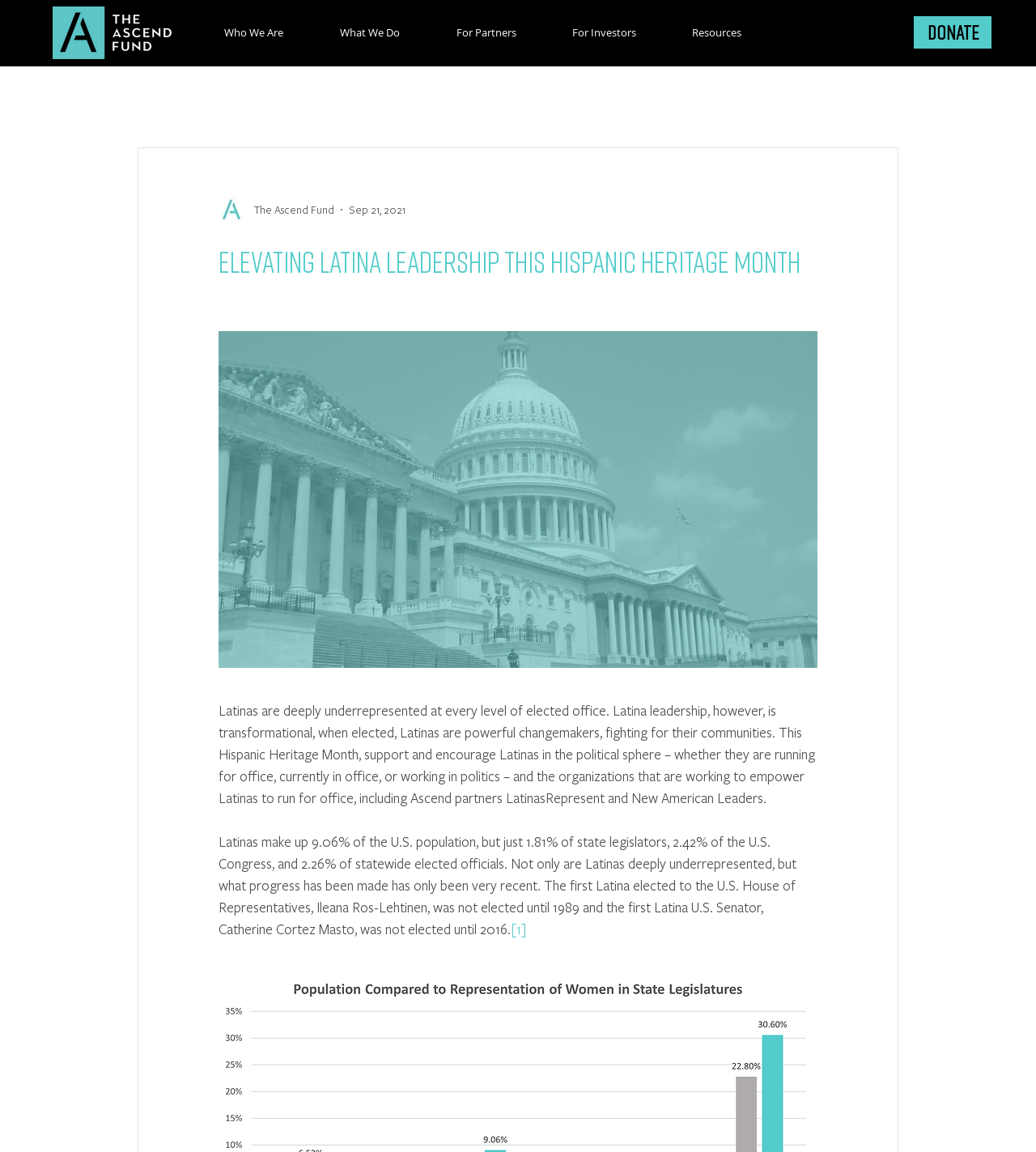Please locate and generate the primary heading on this webpage.

Elevating Latina Leadership this Hispanic Heritage Month